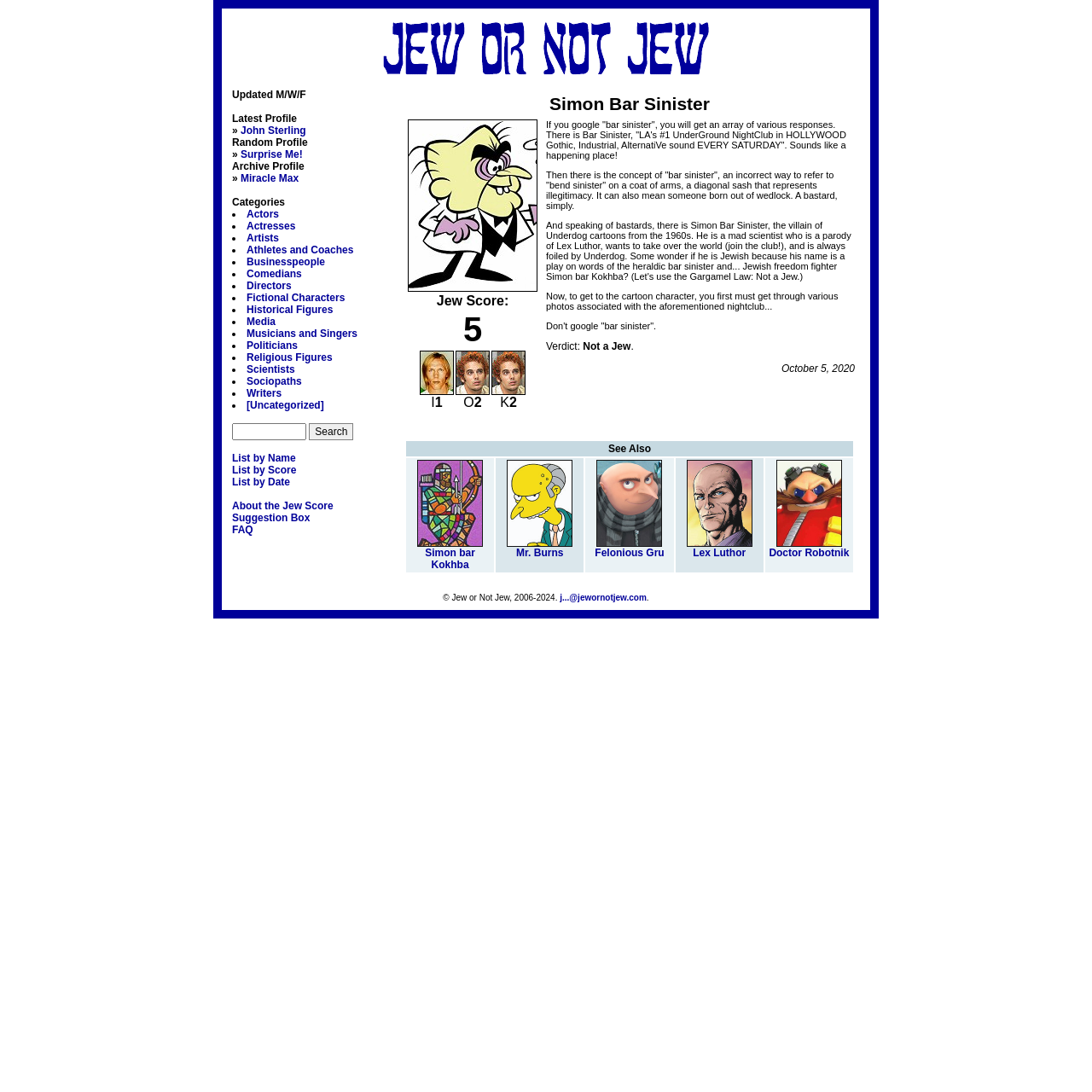Locate the bounding box coordinates of the clickable region to complete the following instruction: "Explore Actors category."

[0.226, 0.191, 0.255, 0.202]